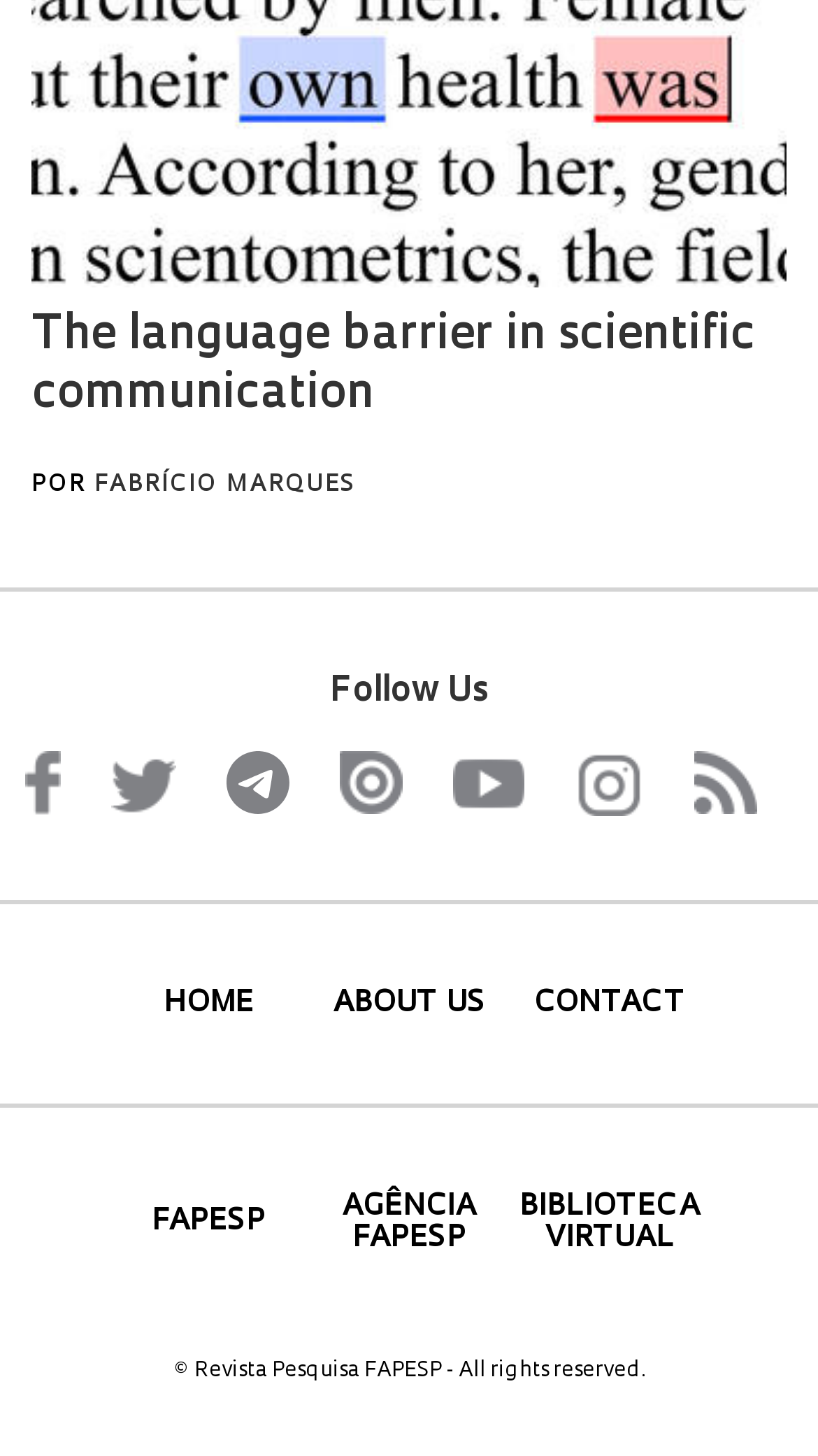Identify and provide the bounding box coordinates of the UI element described: "Agência FAPESP". The coordinates should be formatted as [left, top, right, bottom], with each number being a float between 0 and 1.

[0.38, 0.818, 0.62, 0.861]